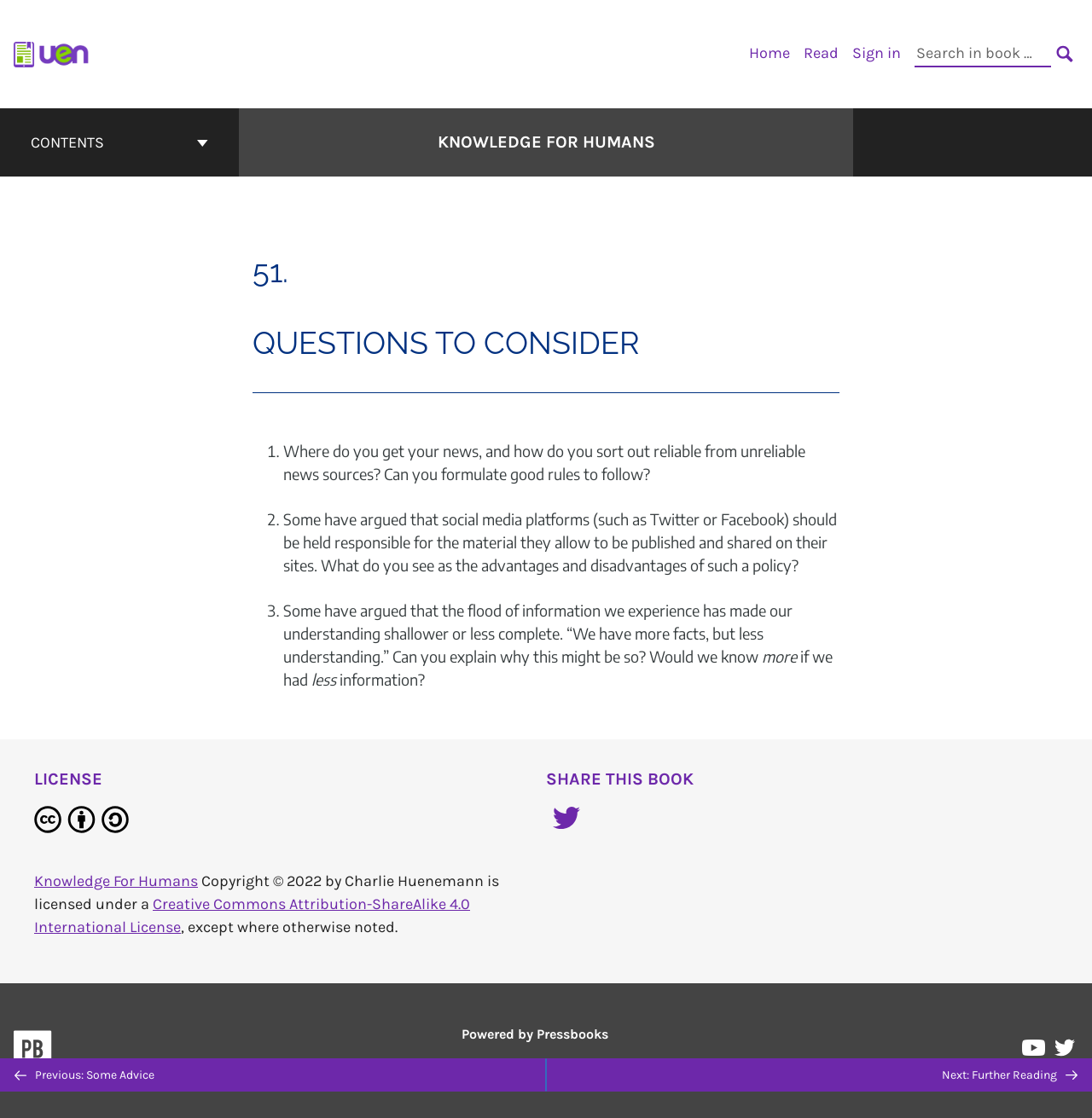What is the previous page?
Ensure your answer is thorough and detailed.

I found the answer by looking at the link 'Previous: Some Advice' in the 'Previous/next navigation' section.